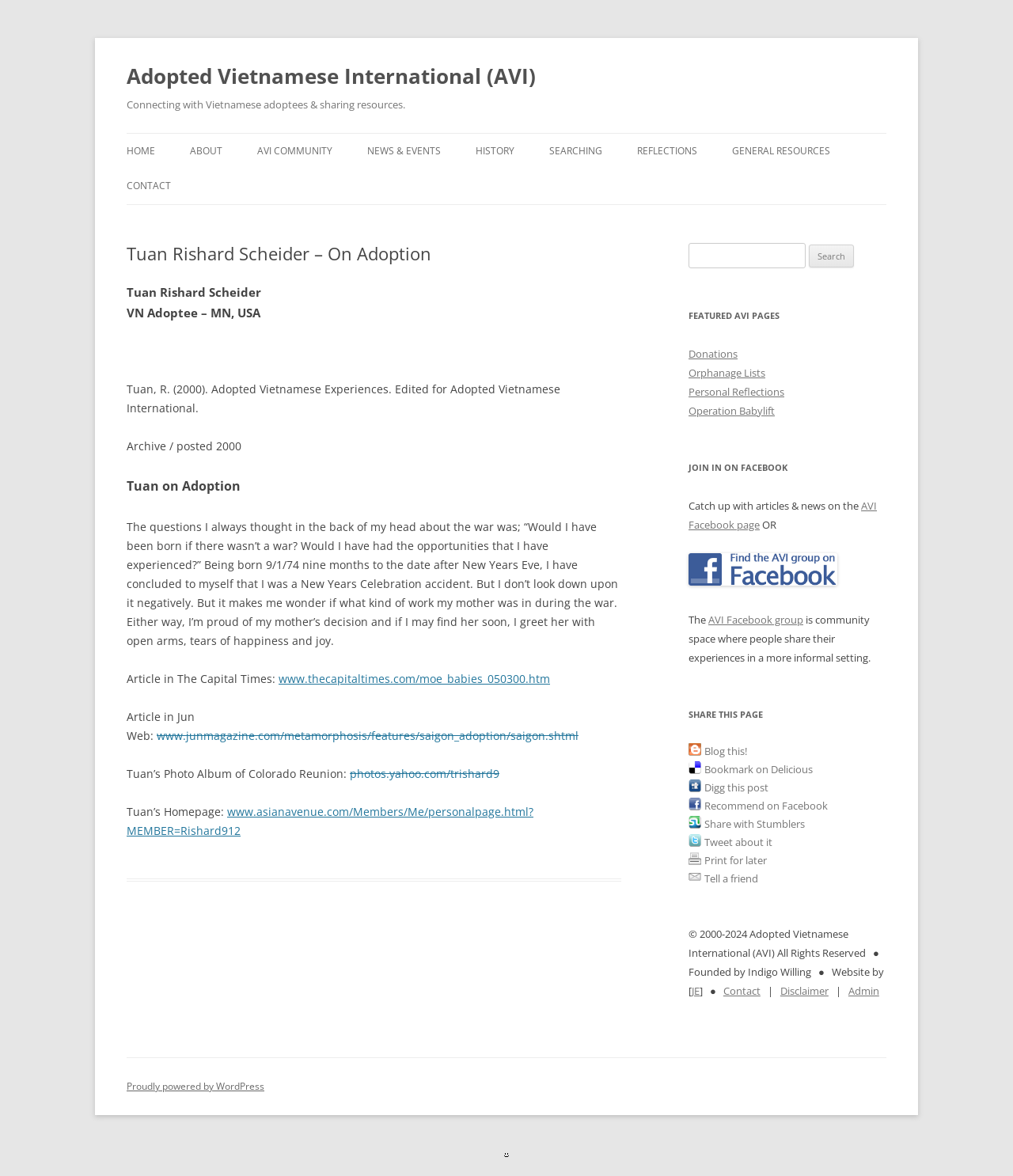Using the provided description: "Articles, Essays & Research (Adoptees)", find the bounding box coordinates of the corresponding UI element. The output should be four float numbers between 0 and 1, in the format [left, top, right, bottom].

[0.723, 0.171, 0.879, 0.215]